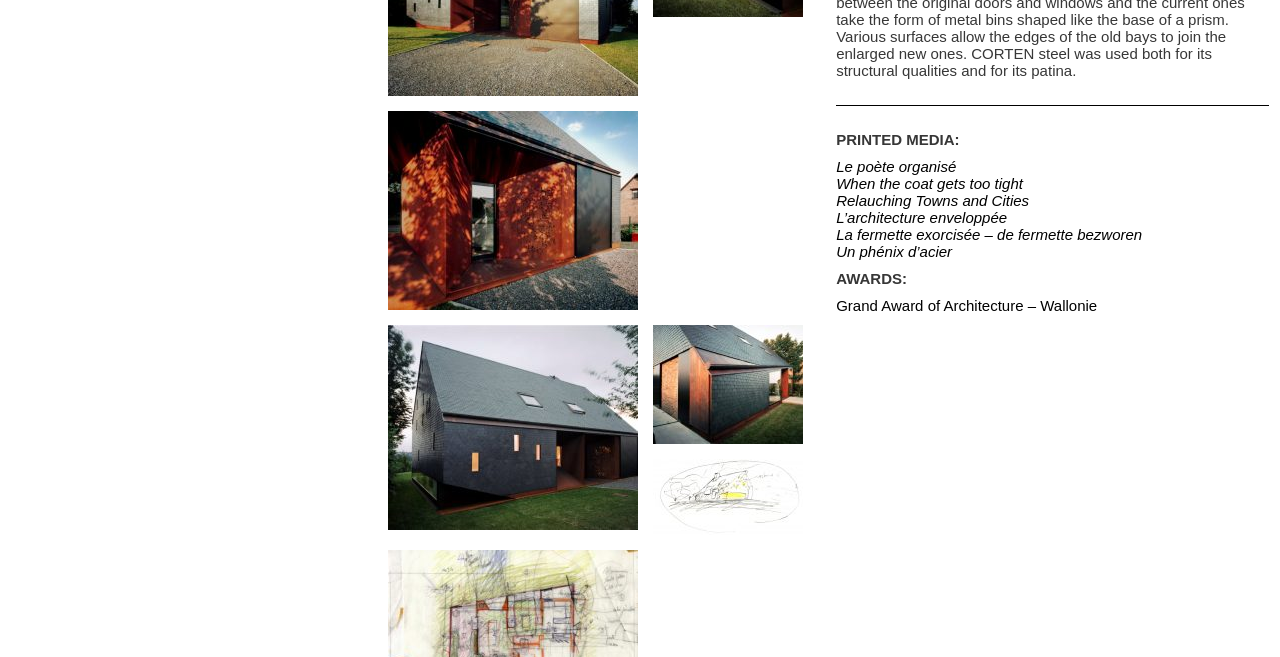Bounding box coordinates are to be given in the format (top-left x, top-left y, bottom-right x, bottom-right y). All values must be floating point numbers between 0 and 1. Provide the bounding box coordinate for the UI element described as: Relauching Towns and Cities

[0.653, 0.291, 0.804, 0.317]